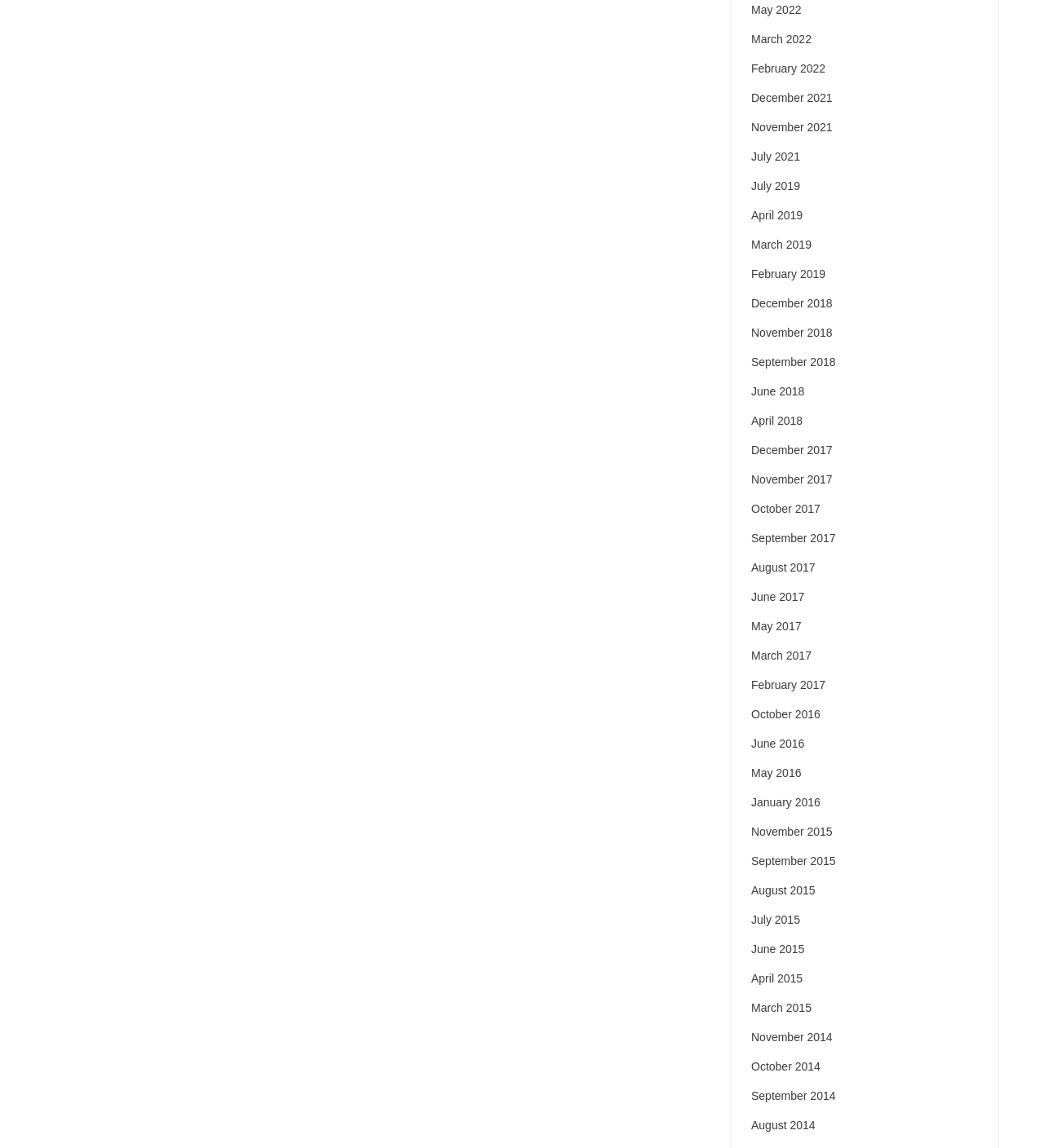What are the links on the webpage? Based on the image, give a response in one word or a short phrase.

Archive links